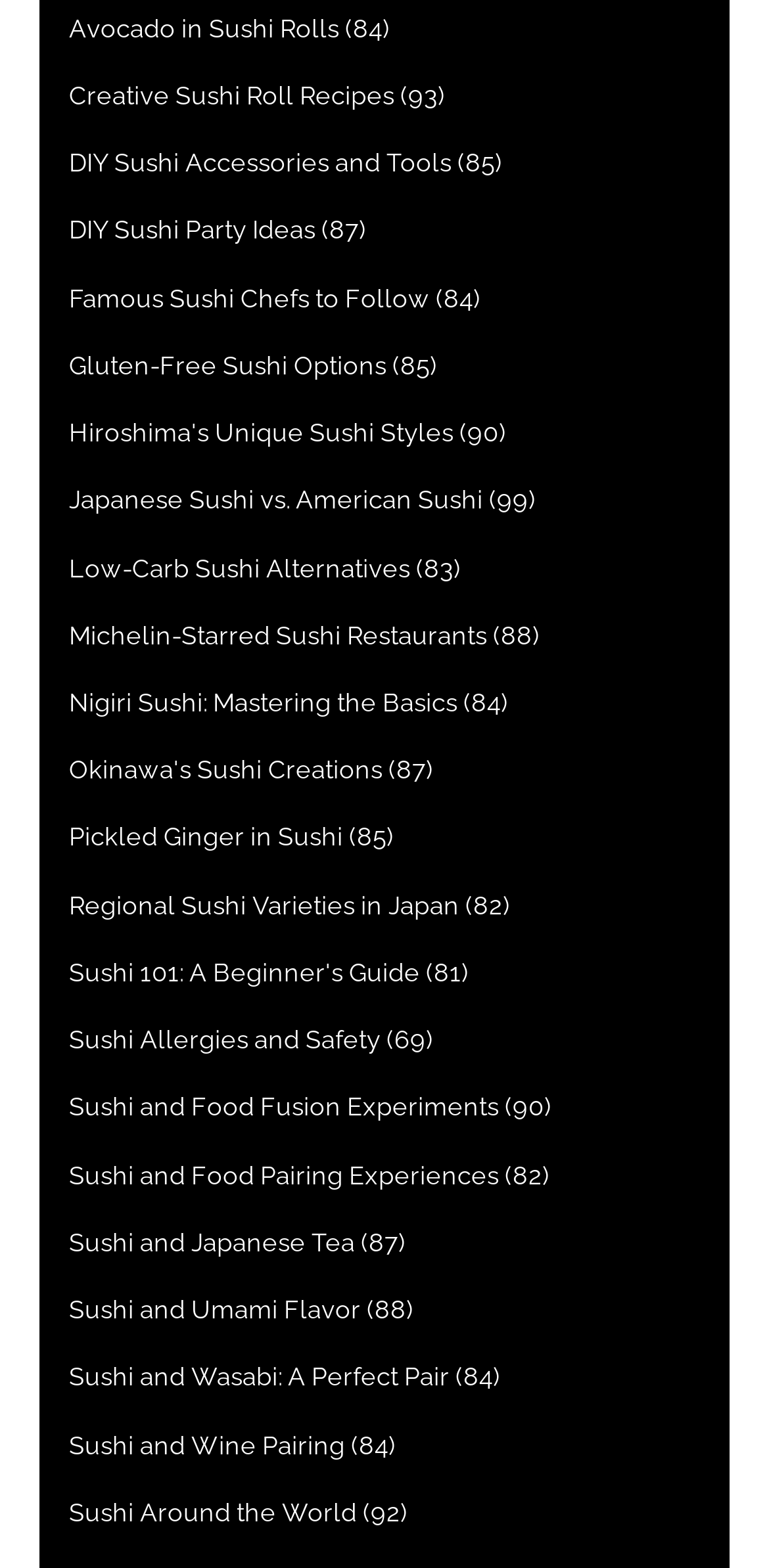Answer the question below with a single word or a brief phrase: 
What type of content is presented on the webpage?

Informative content